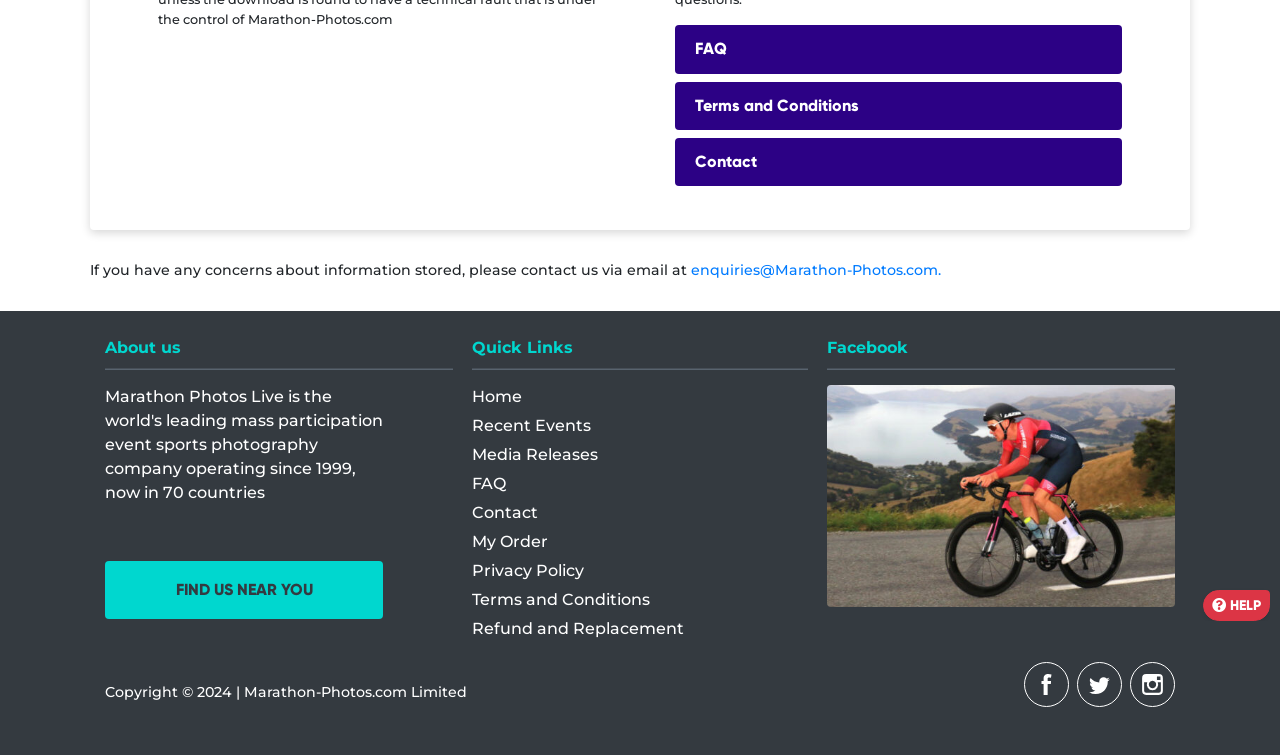Based on the element description: "My Order", identify the UI element and provide its bounding box coordinates. Use four float numbers between 0 and 1, [left, top, right, bottom].

[0.368, 0.705, 0.428, 0.73]